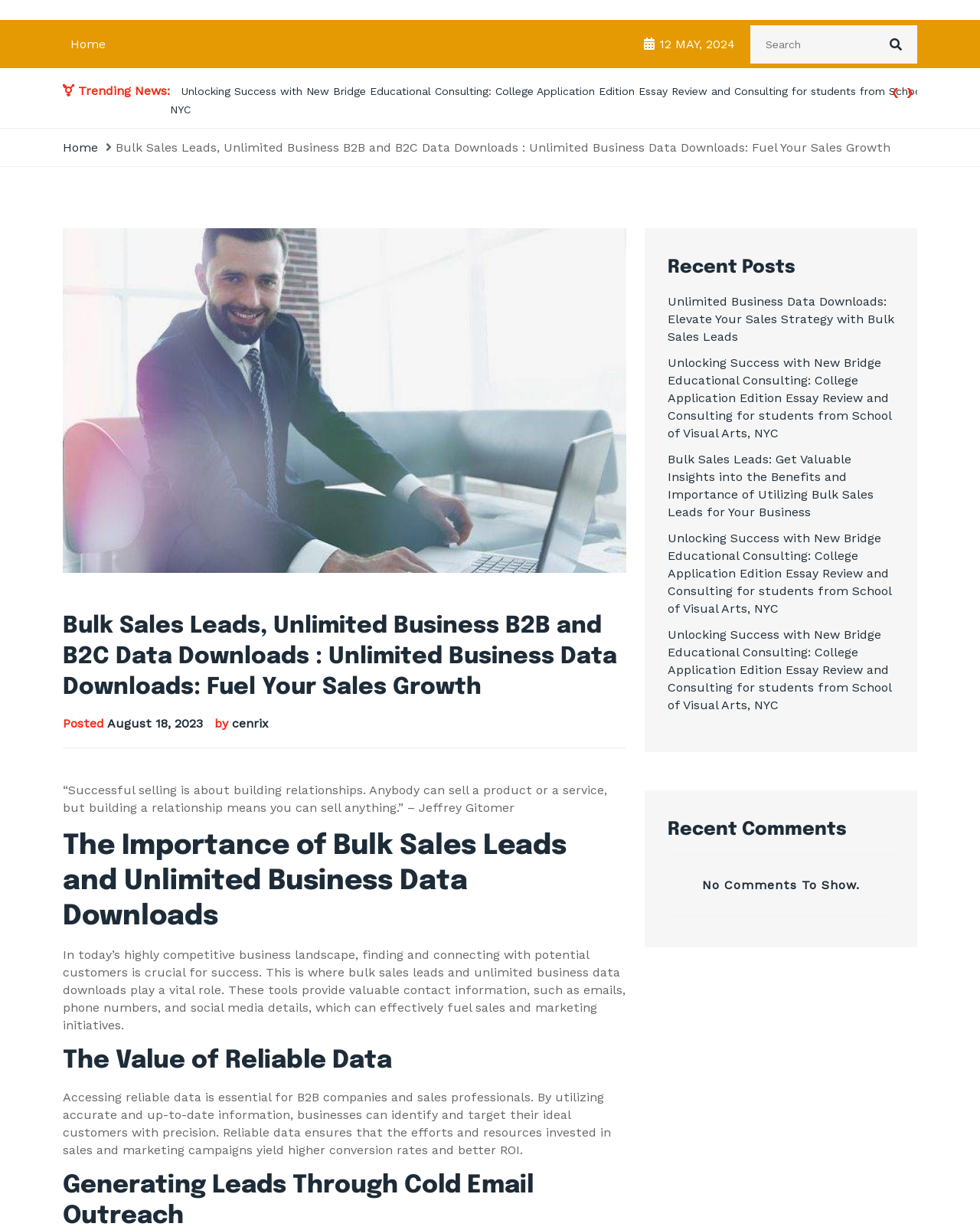Please specify the coordinates of the bounding box for the element that should be clicked to carry out this instruction: "Read the recent post 'Unlimited Business Data Downloads: Elevate Your Sales Strategy with Bulk Sales Leads'". The coordinates must be four float numbers between 0 and 1, formatted as [left, top, right, bottom].

[0.681, 0.239, 0.912, 0.28]